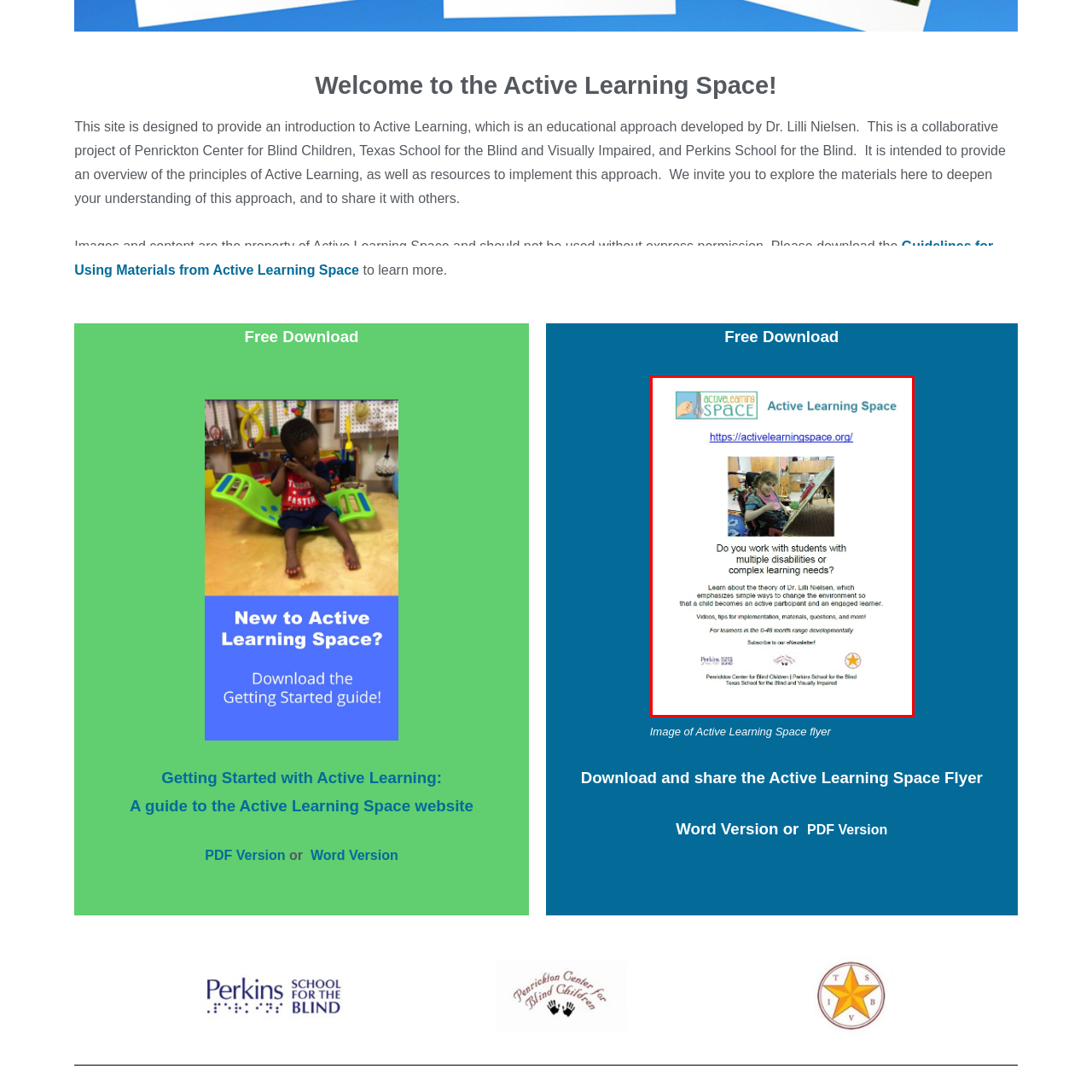What is the age range of learners targeted by the resources?
Focus on the image highlighted within the red borders and answer with a single word or short phrase derived from the image.

0-6 years